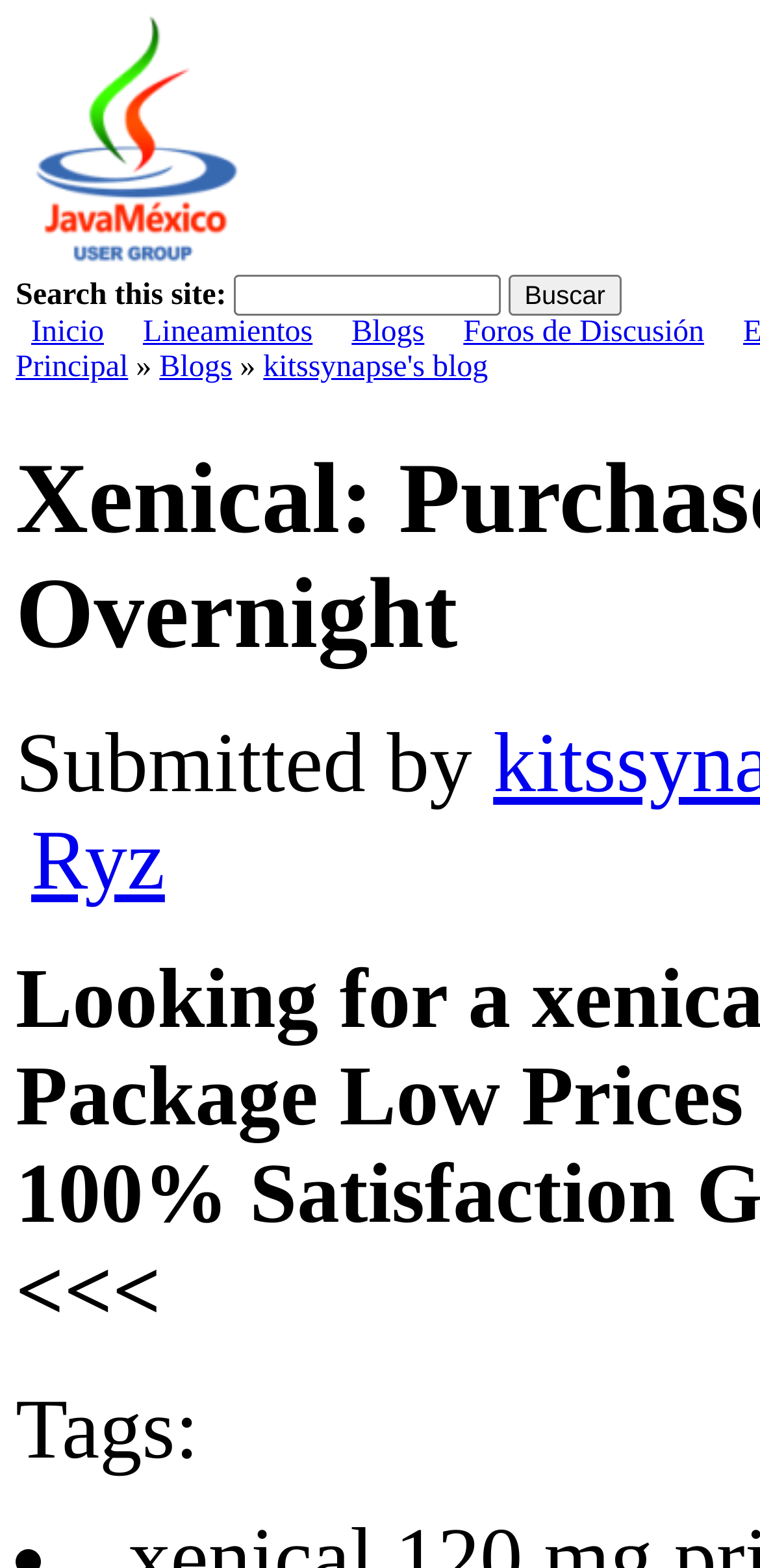Specify the bounding box coordinates of the area to click in order to follow the given instruction: "Search for something on the site."

[0.308, 0.175, 0.659, 0.201]